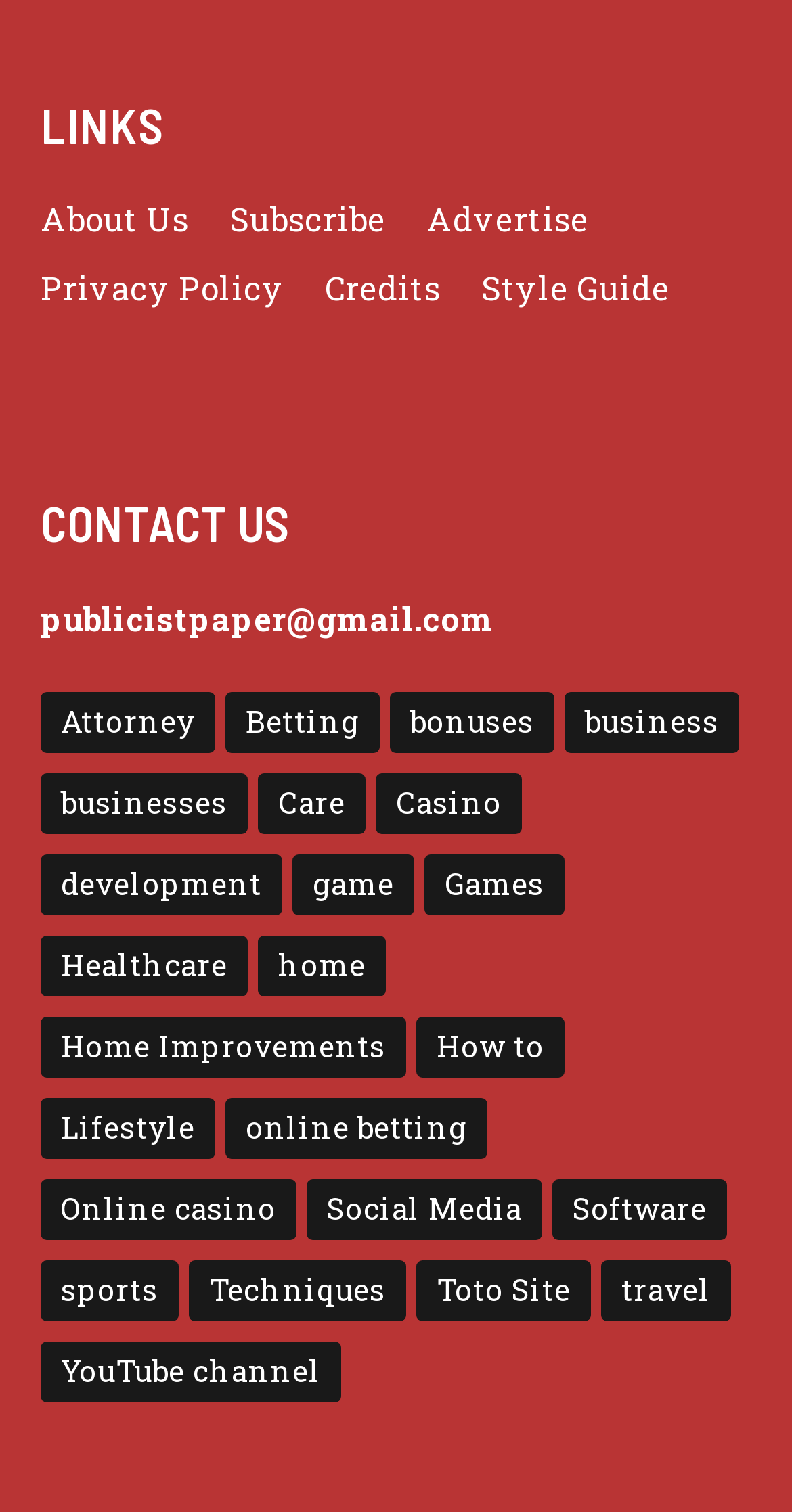What is the category with the most items?
Based on the image, provide a one-word or brief-phrase response.

business